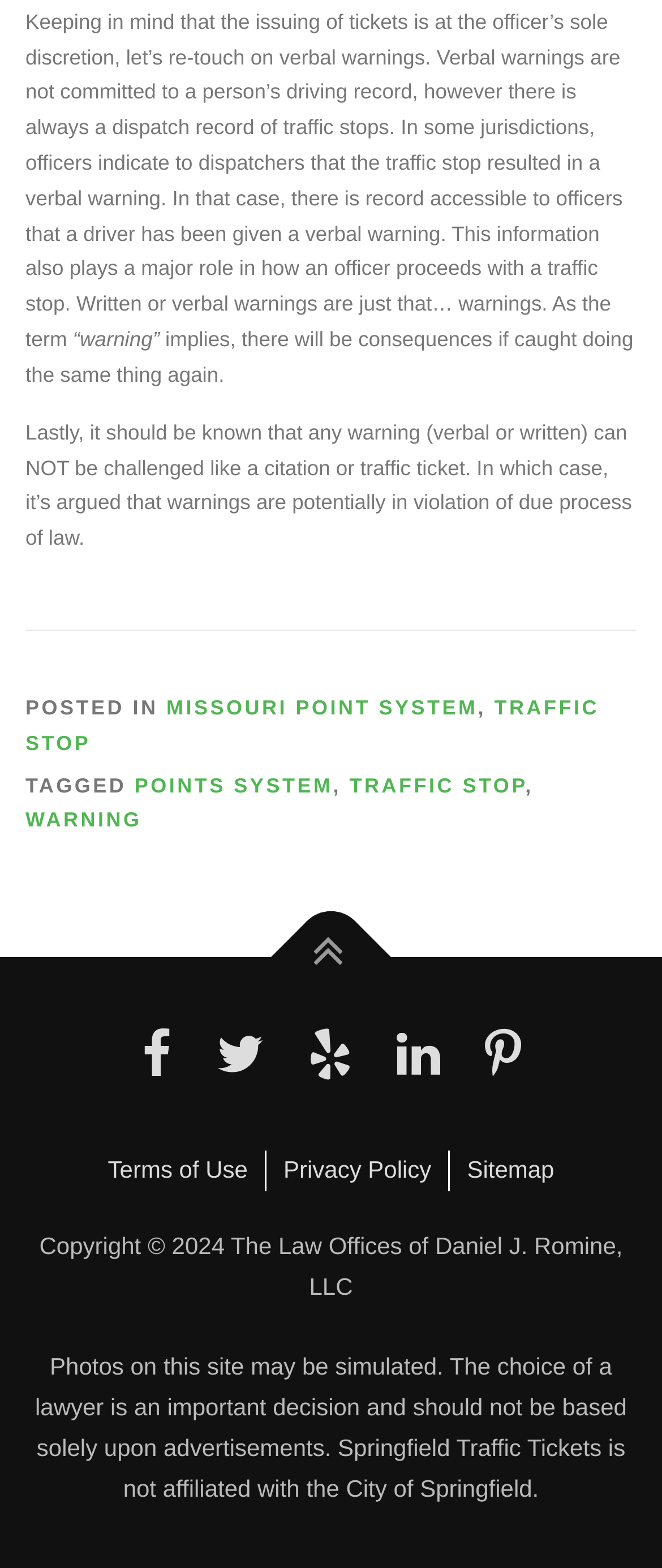What is the purpose of warnings?
Please craft a detailed and exhaustive response to the question.

According to the main text, warnings (verbal or written) imply that there will be consequences if the same offense is committed again. This is stated in the sentence 'Written or verbal warnings are just that… warnings. As the term “warning” implies, there will be consequences if caught doing the same thing again.'